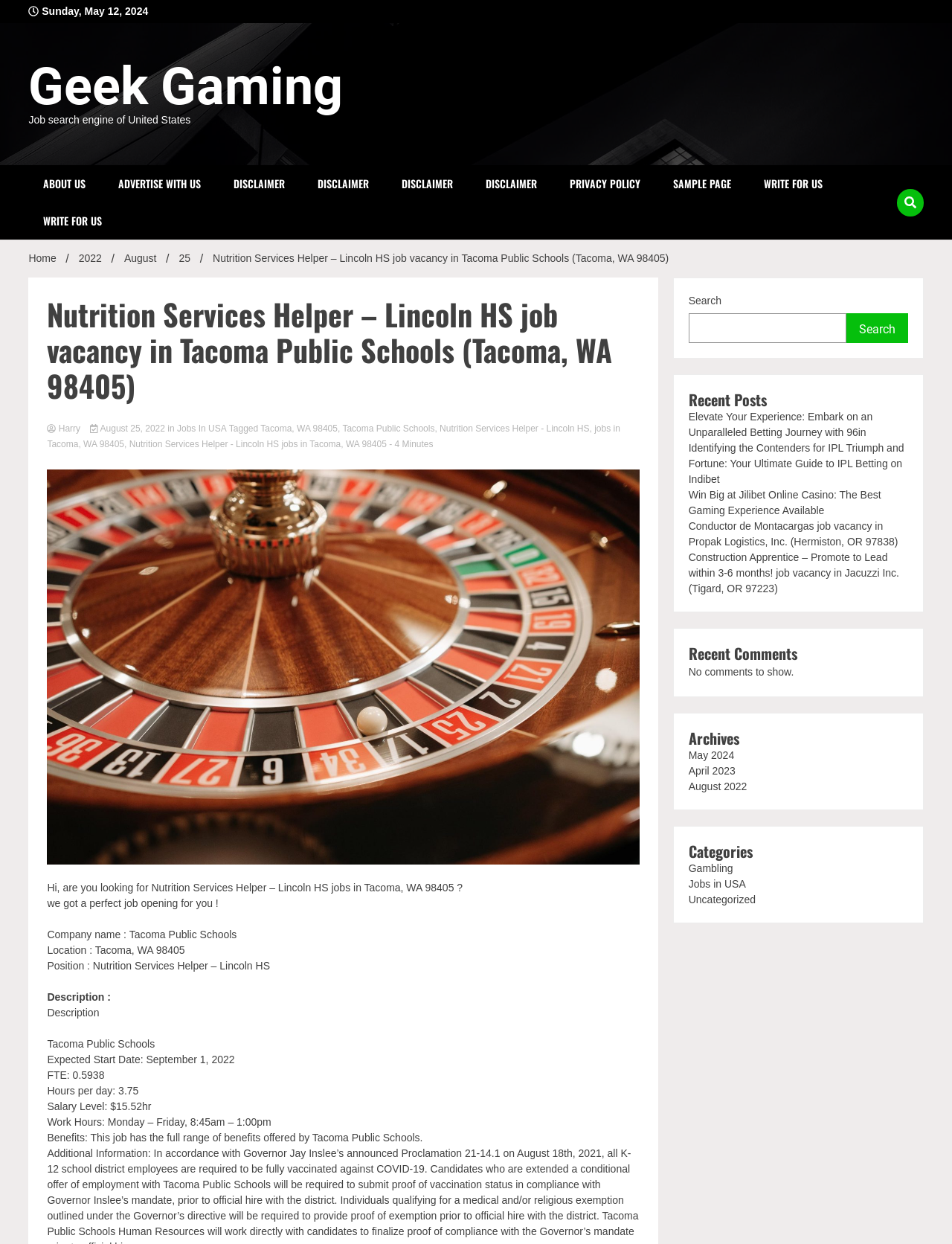Determine the bounding box coordinates of the clickable element to complete this instruction: "Visit Geek Gaming homepage". Provide the coordinates in the format of four float numbers between 0 and 1, [left, top, right, bottom].

[0.03, 0.045, 0.36, 0.094]